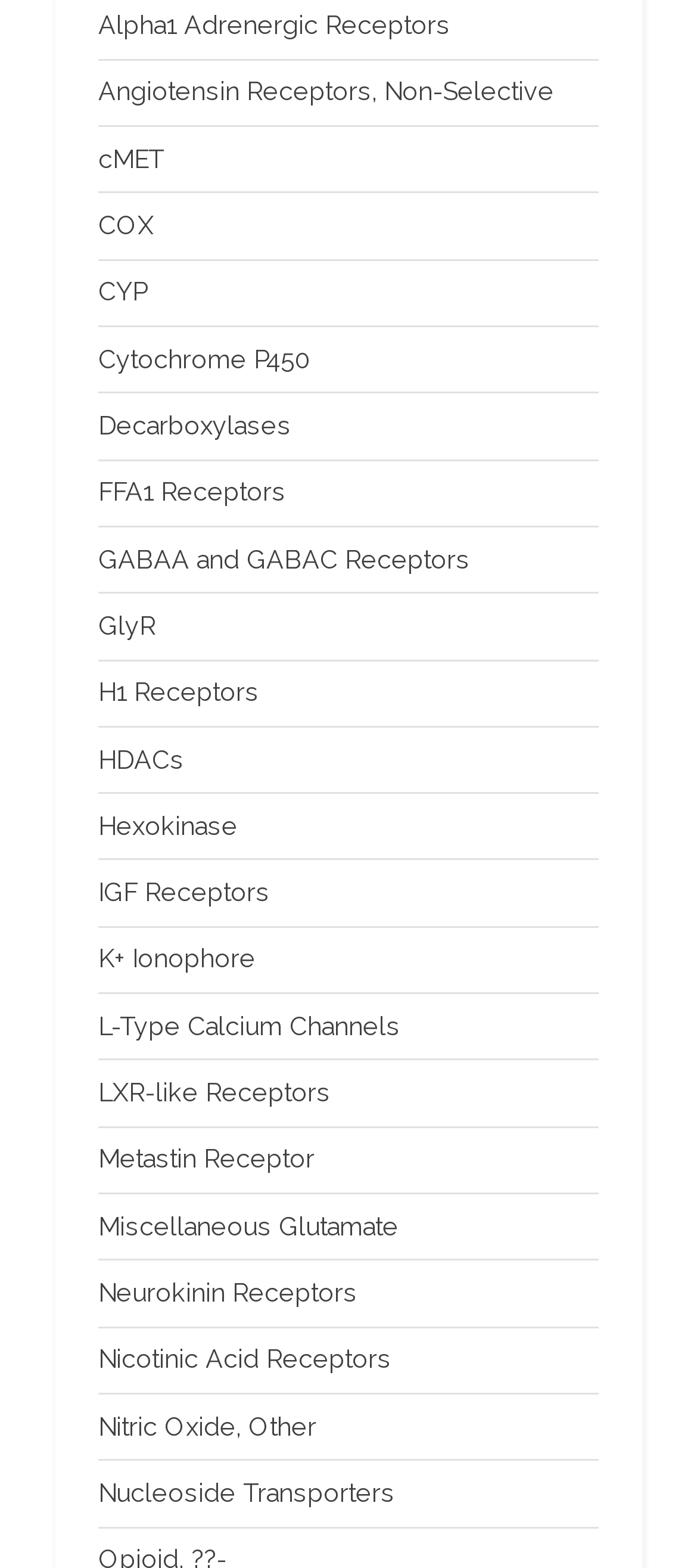Provide the bounding box coordinates for the UI element that is described by this text: "Nitric Oxide, Other". The coordinates should be in the form of four float numbers between 0 and 1: [left, top, right, bottom].

[0.141, 0.9, 0.454, 0.919]